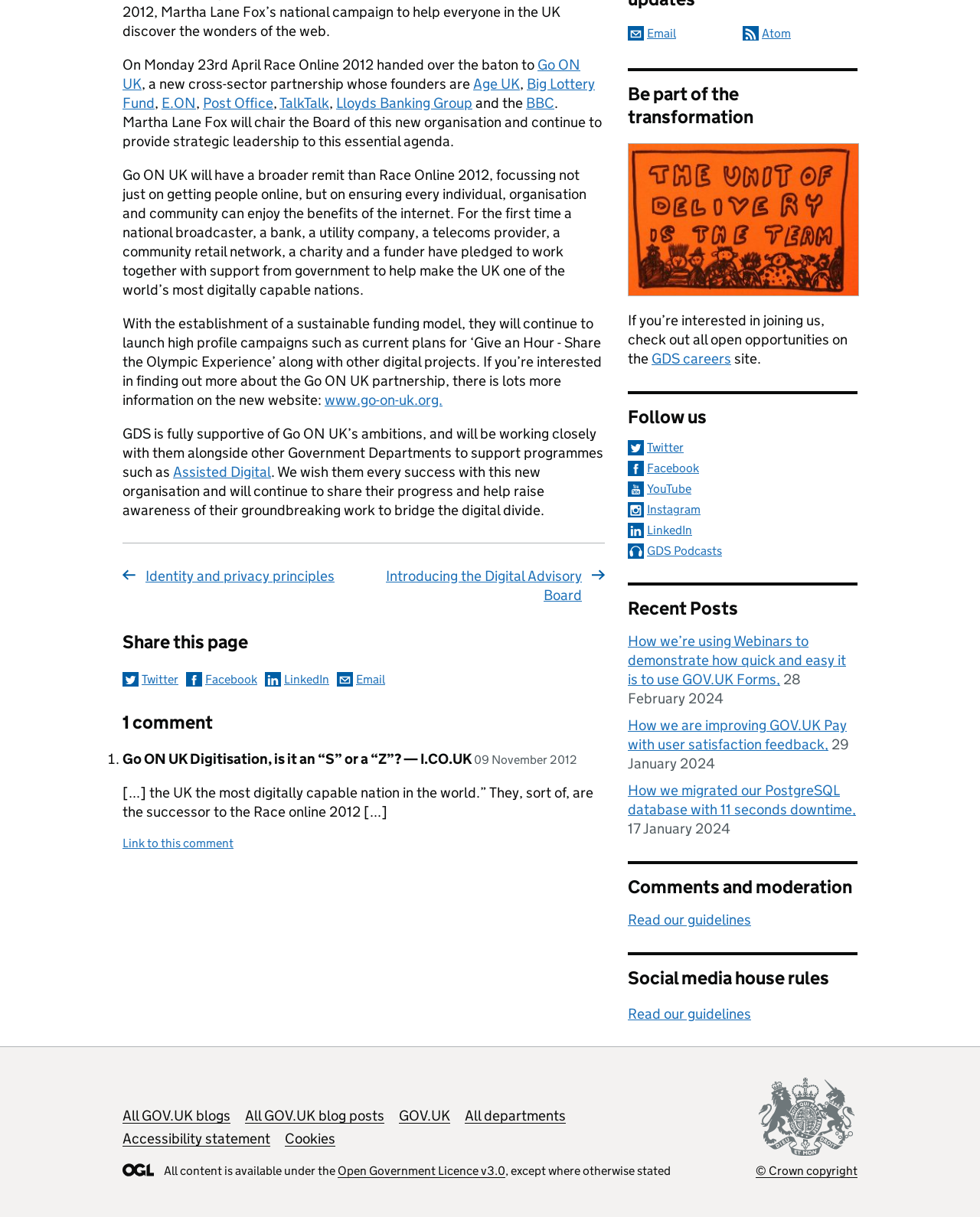Determine the bounding box coordinates for the HTML element described here: "All GOV.UK blogs".

[0.125, 0.91, 0.235, 0.924]